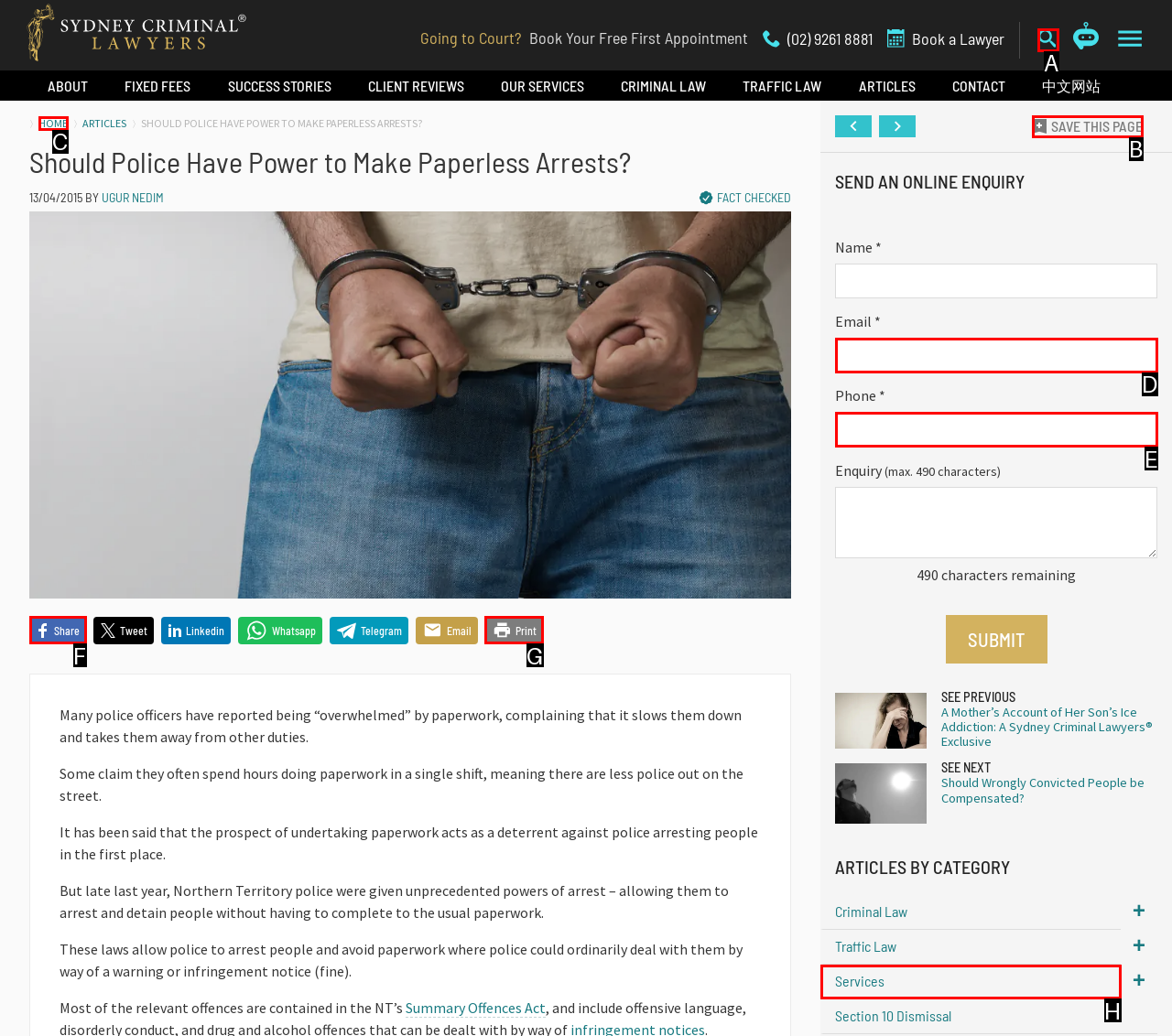Select the HTML element that corresponds to the description: Services (36)
Reply with the letter of the correct option from the given choices.

H